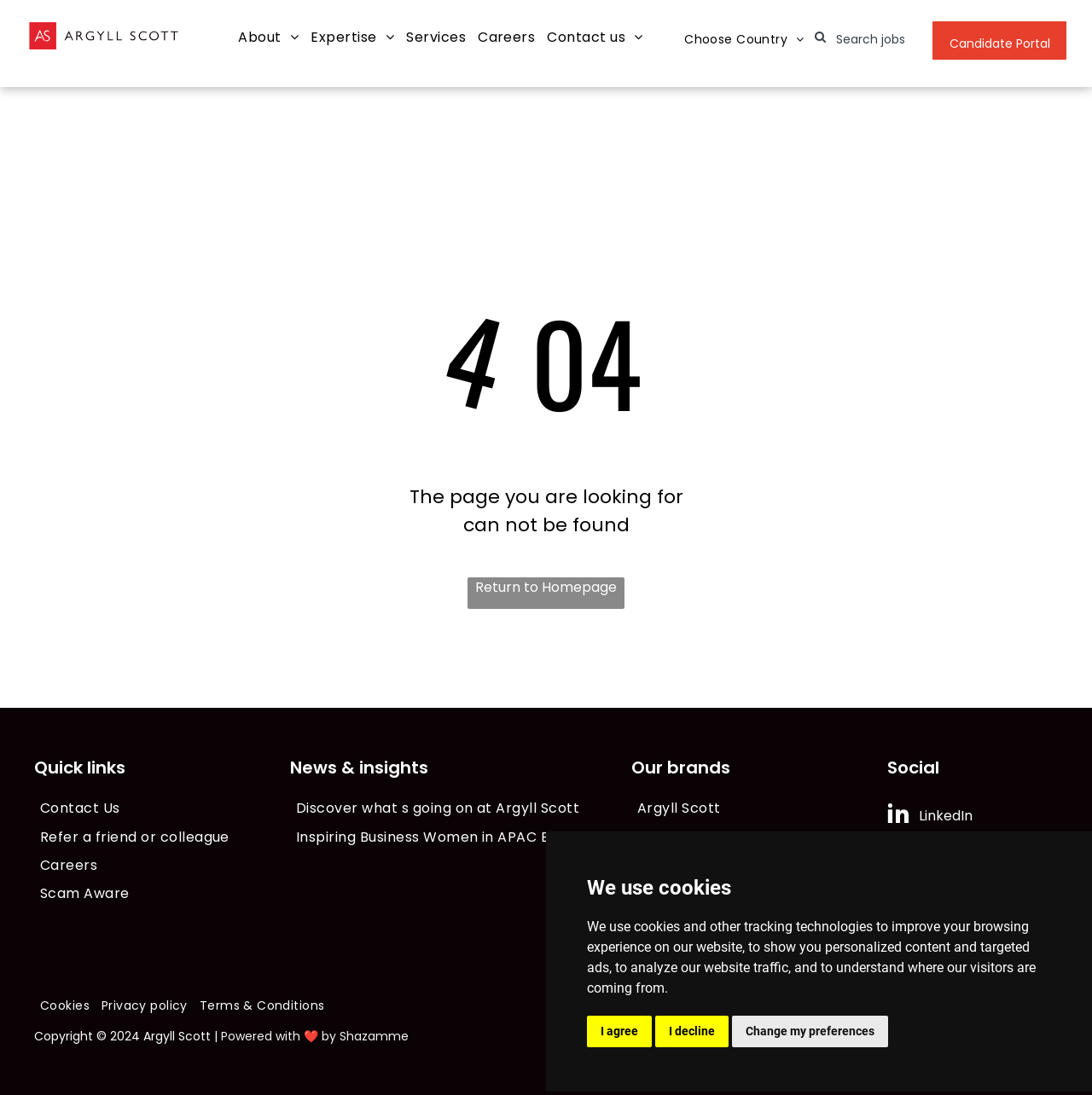Carefully examine the image and provide an in-depth answer to the question: What can be searched on the webpage?

There is a link on the webpage labeled 'Search jobs', which suggests that users can search for job openings on the website.